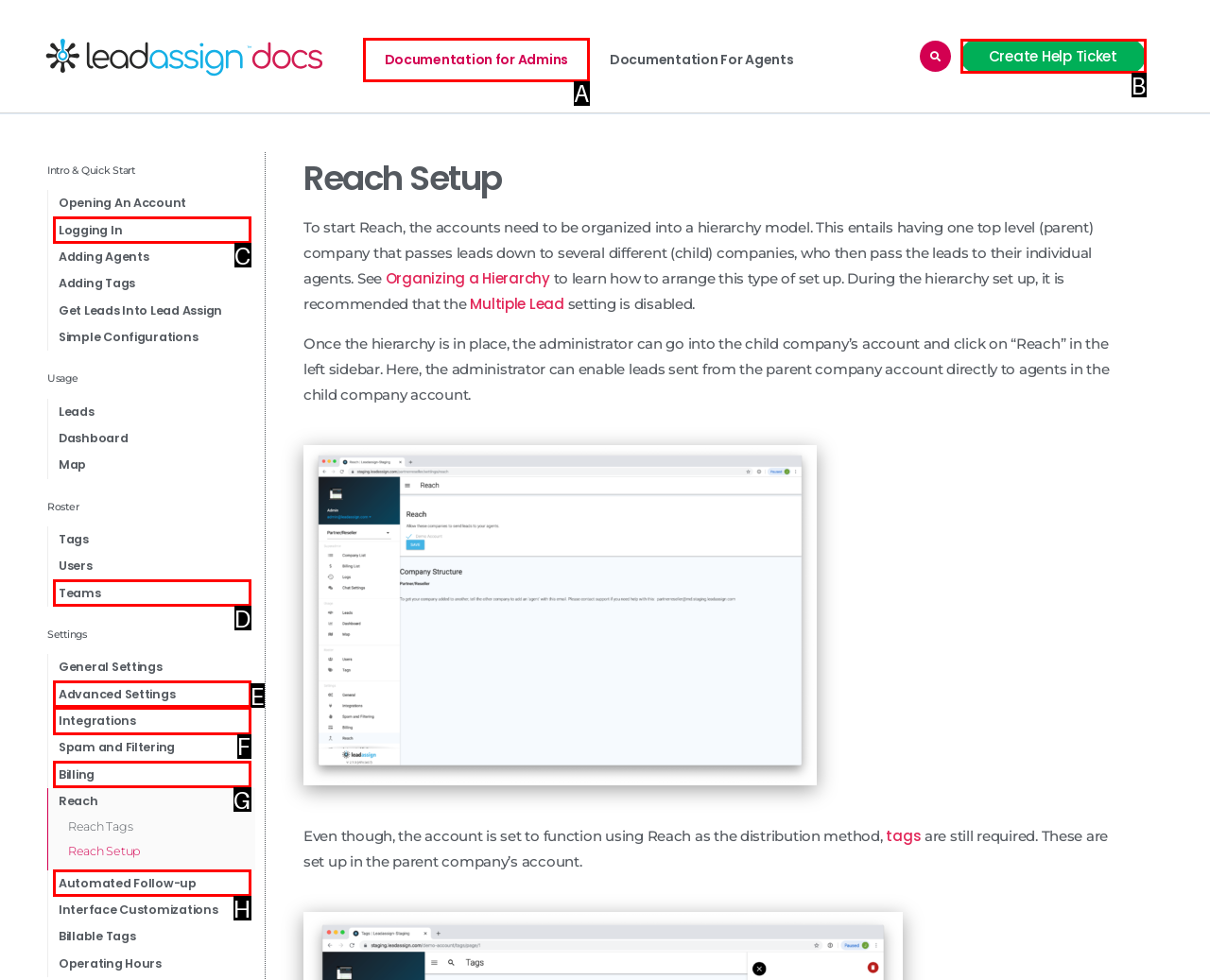Select the proper UI element to click in order to perform the following task: Create a help ticket. Indicate your choice with the letter of the appropriate option.

B